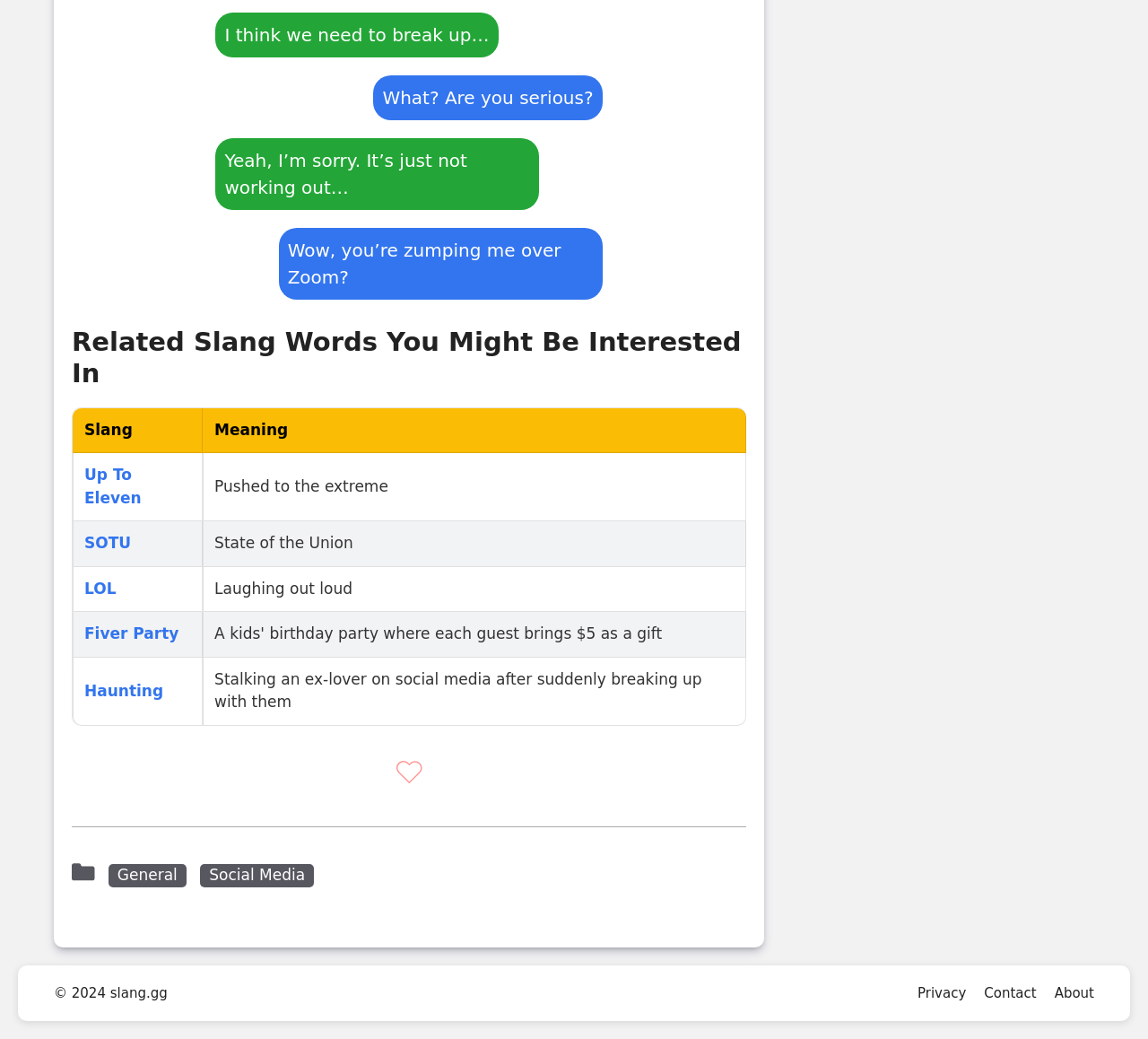What is the meaning of 'Haunting' in the table?
Kindly answer the question with as much detail as you can.

According to the table, 'Haunting' means 'Stalking an ex-lover on social media after suddenly breaking up with them', as indicated by the gridcell containing the link 'Haunting'.